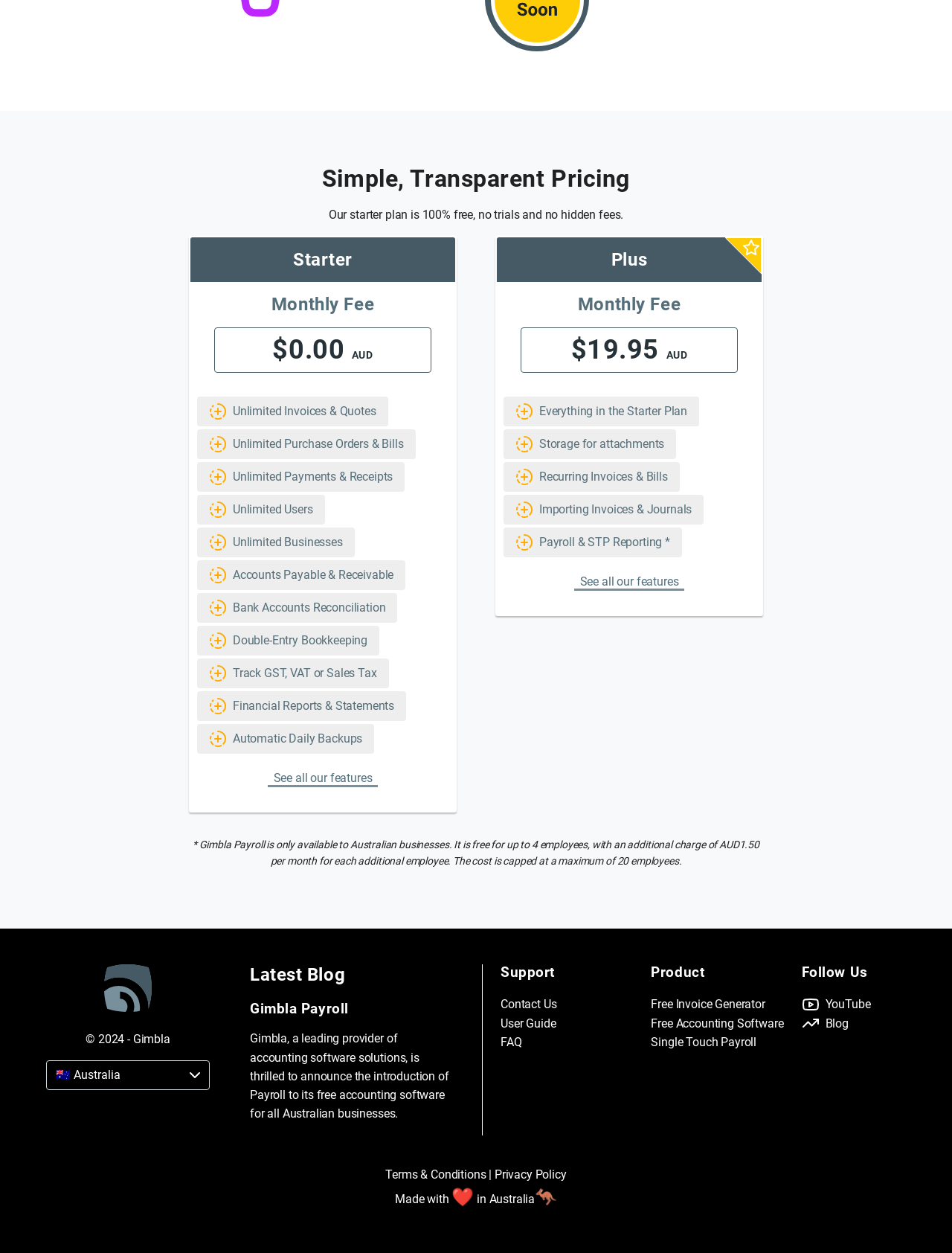Highlight the bounding box of the UI element that corresponds to this description: "FAQ".

[0.526, 0.824, 0.665, 0.839]